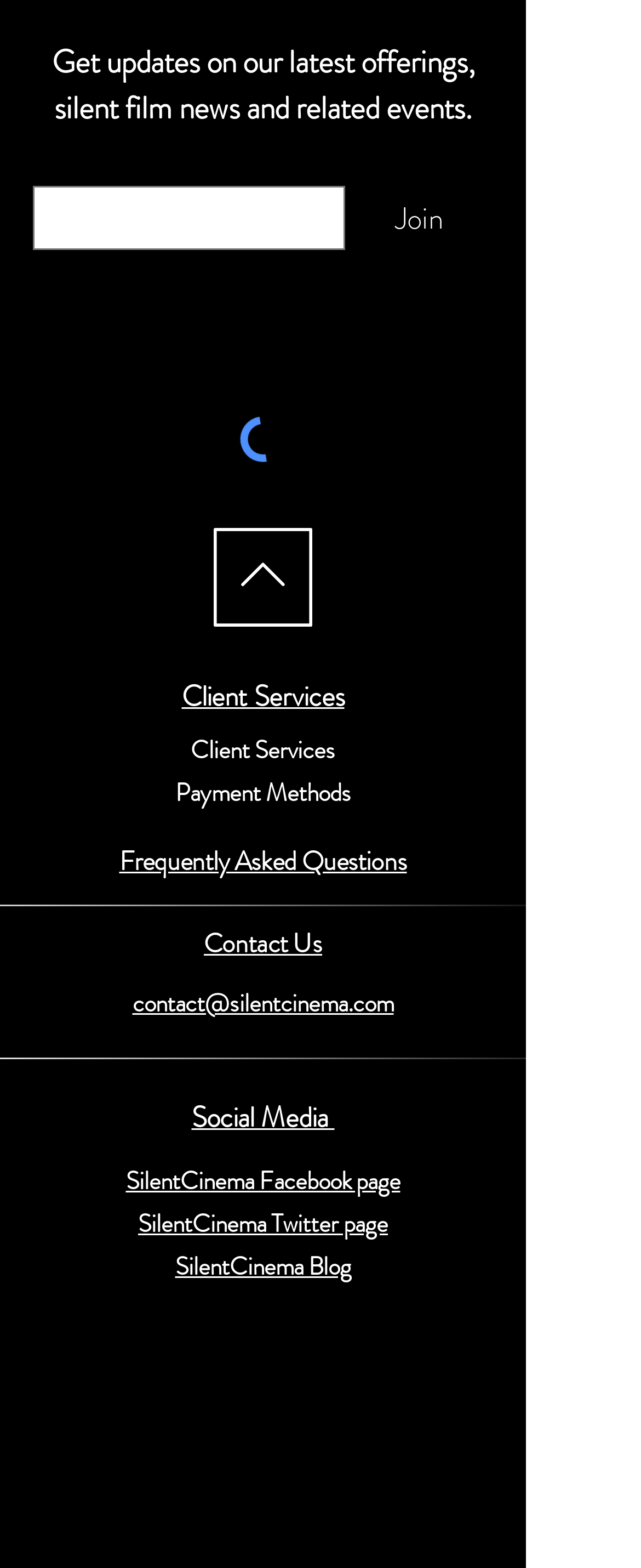Answer the question in one word or a short phrase:
What is the contact email address?

contact@silentcinema.com